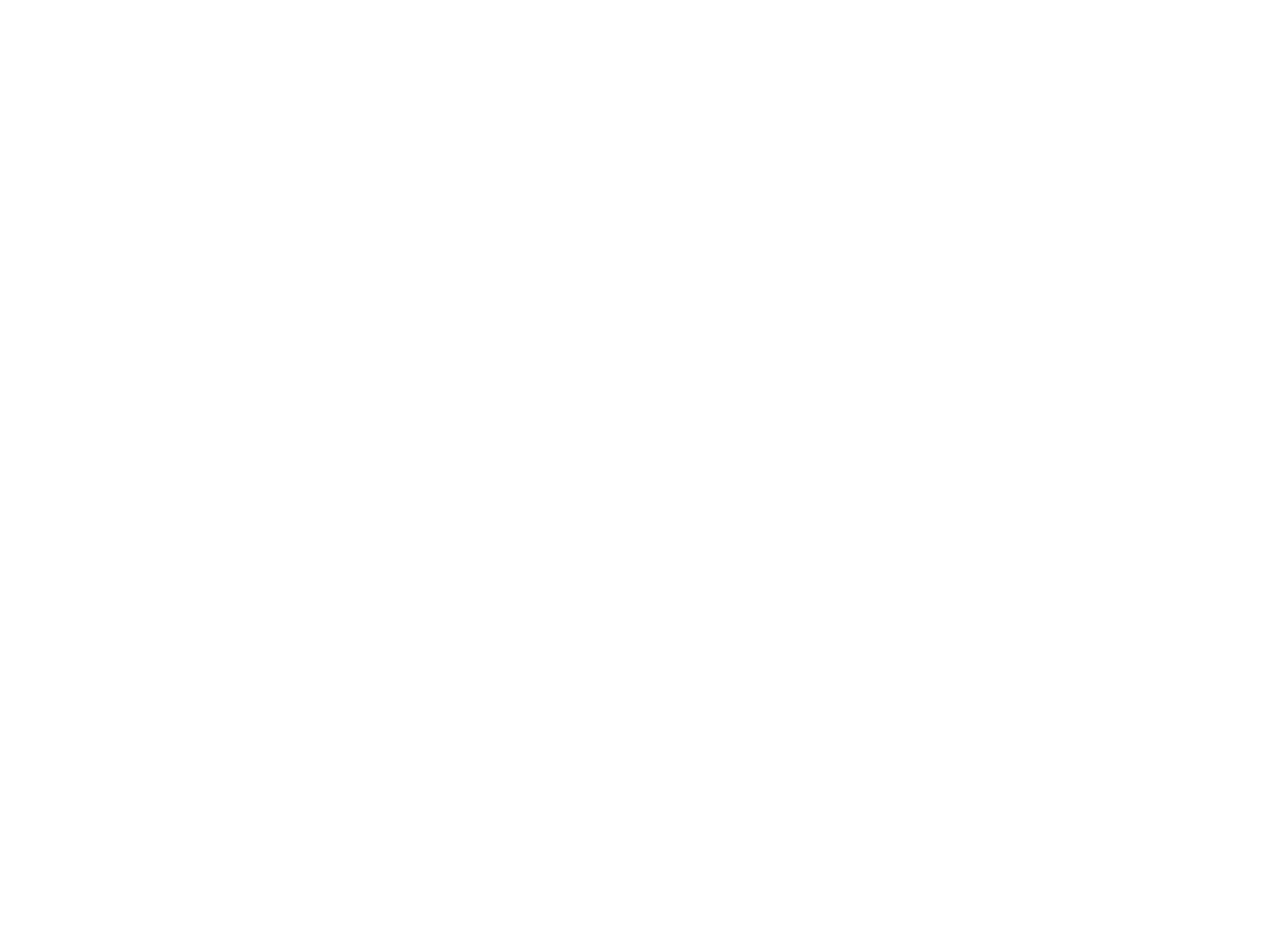Determine the bounding box coordinates of the section I need to click to execute the following instruction: "switch to Ukrainian language". Provide the coordinates as four float numbers between 0 and 1, i.e., [left, top, right, bottom].

None